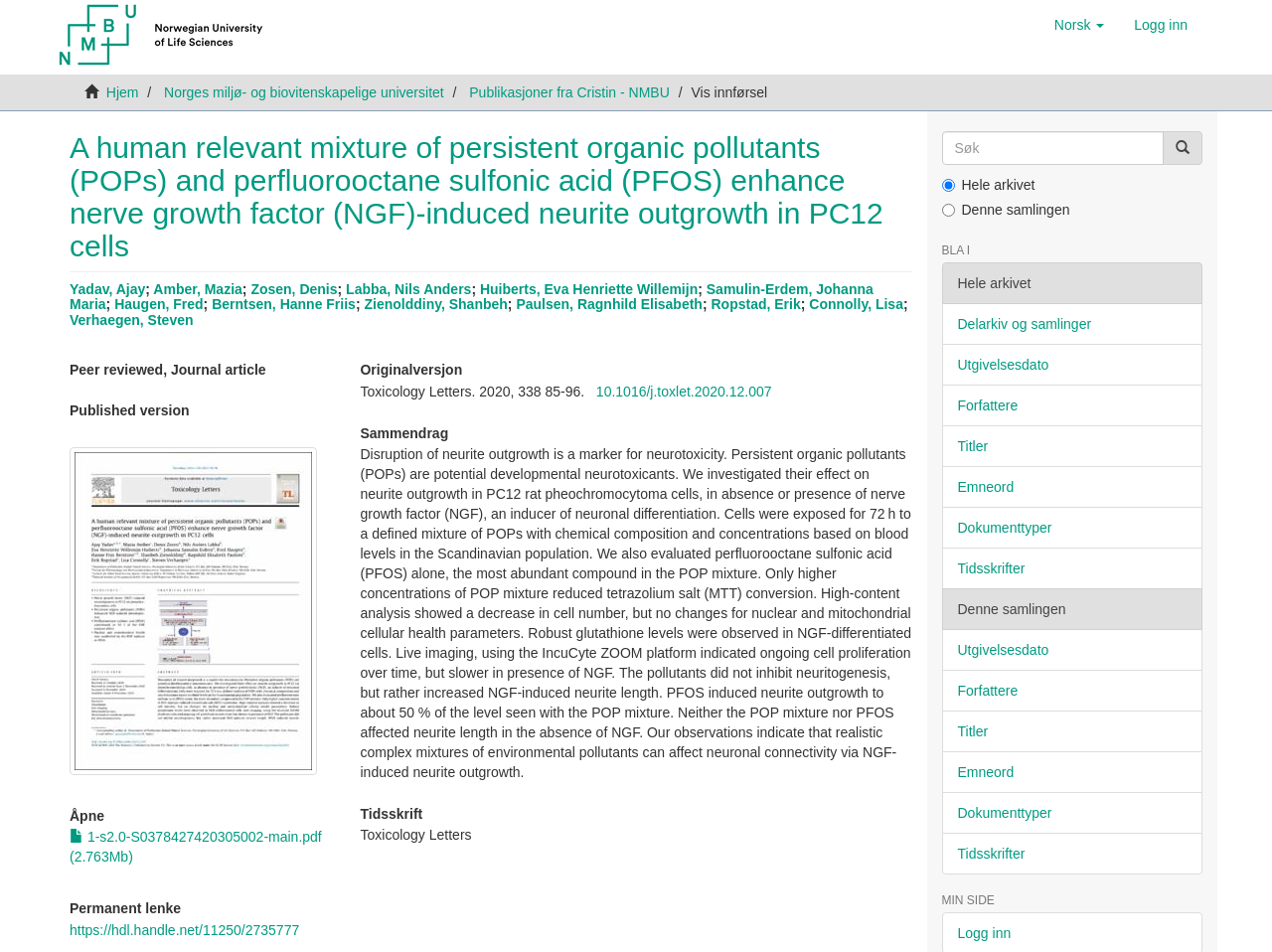Please determine the bounding box coordinates of the area that needs to be clicked to complete this task: 'Open the permanent link'. The coordinates must be four float numbers between 0 and 1, formatted as [left, top, right, bottom].

[0.055, 0.968, 0.235, 0.985]